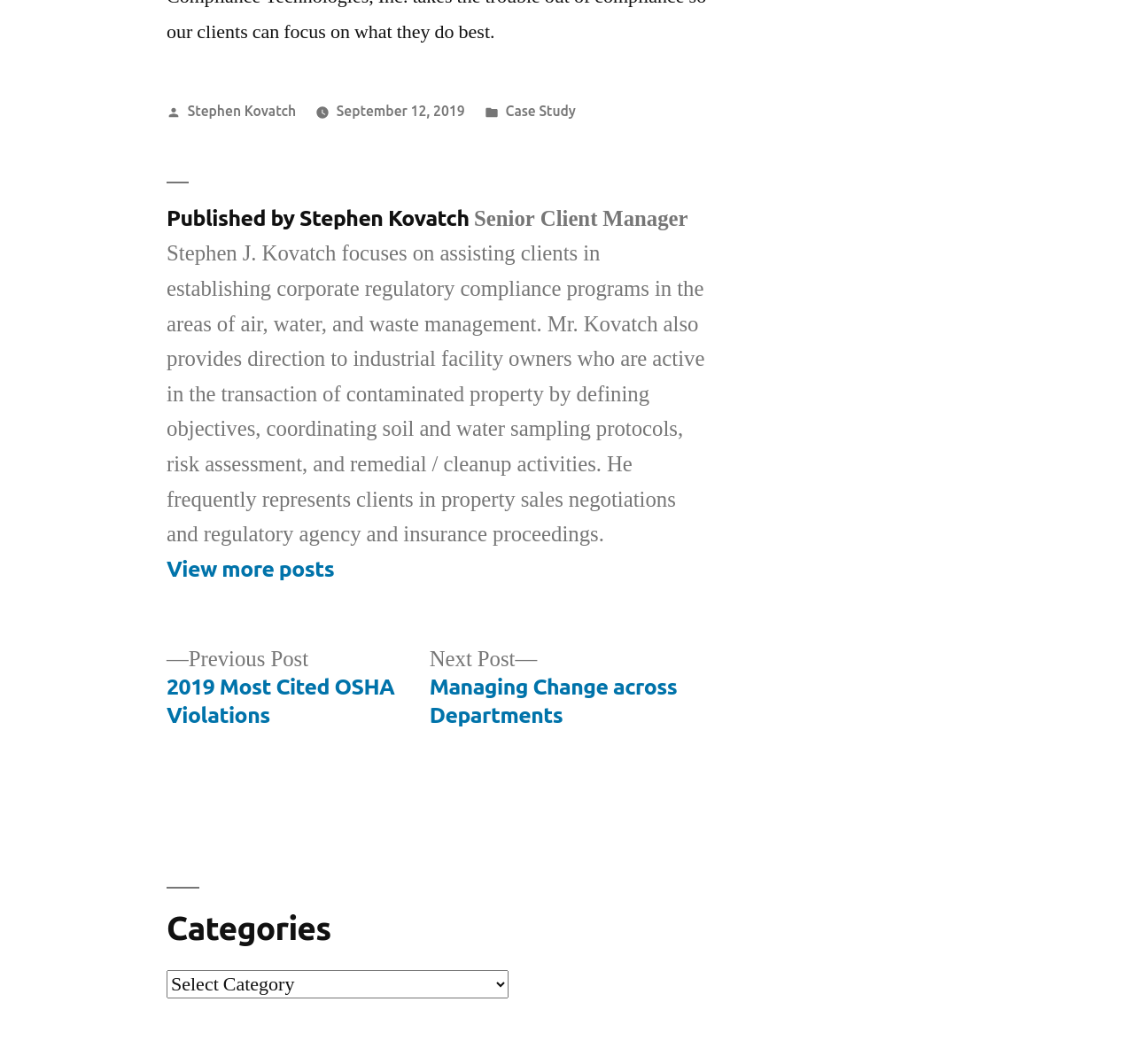Identify the bounding box of the UI component described as: "Home".

None